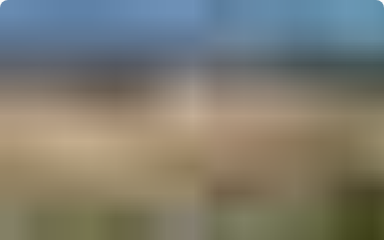Offer a meticulous description of the image.

The image displays the exterior of Halifax Health, a healthcare facility known for its commitment to providing quality medical services. The building is likely characterized by modern architectural features, surrounded by landscaped grounds that enhance its welcoming appearance. Clear blue skies above create an inviting atmosphere, indicating a pleasant day. The facility appears to be part of a larger healthcare network, providing various specialized services to the community. This location, among others in the area, serves as a crucial point for patient care and health services, embodying the essence of modern healthcare delivery.